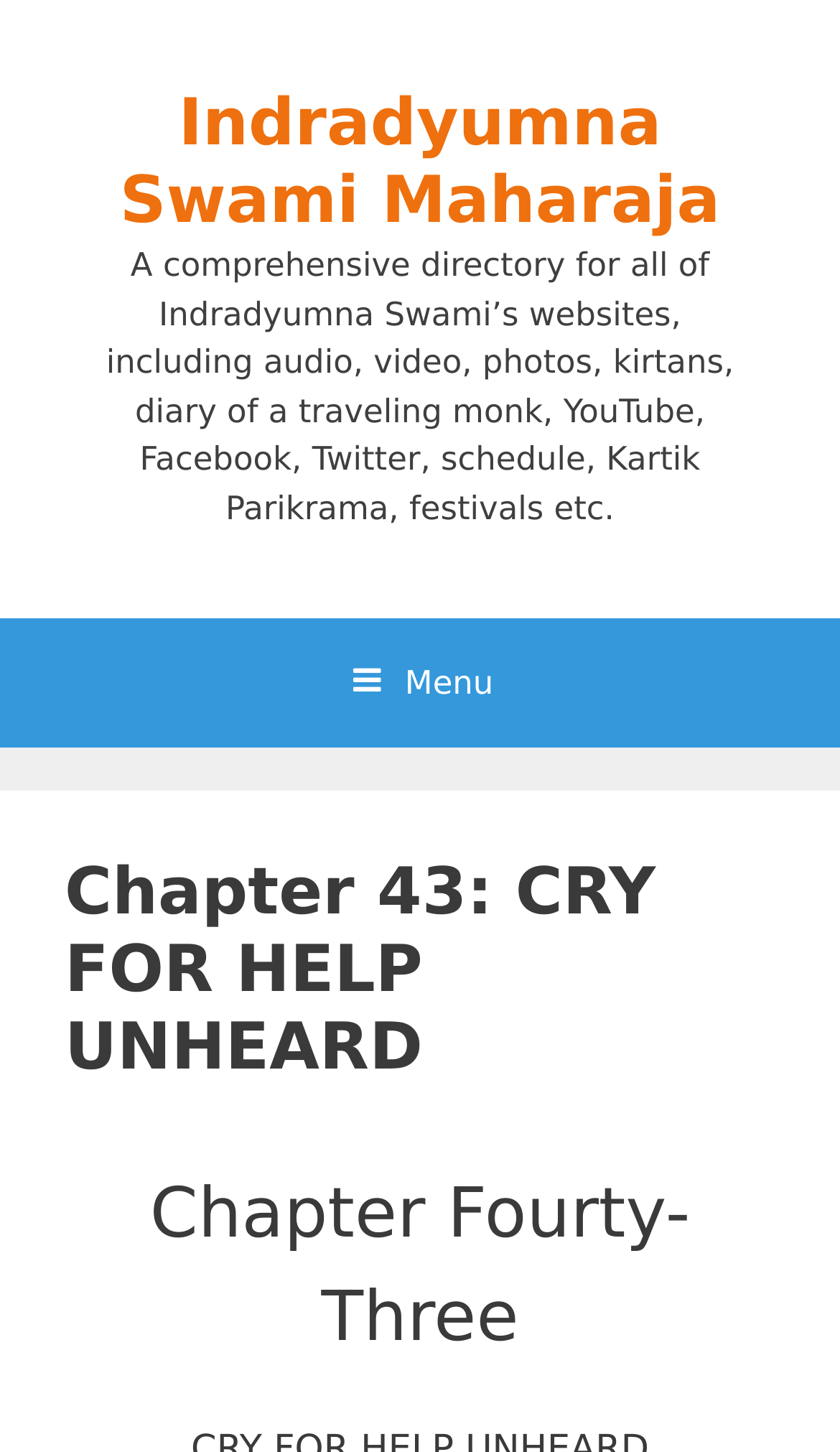Based on the element description: "Menu", identify the bounding box coordinates for this UI element. The coordinates must be four float numbers between 0 and 1, listed as [left, top, right, bottom].

[0.0, 0.426, 1.0, 0.515]